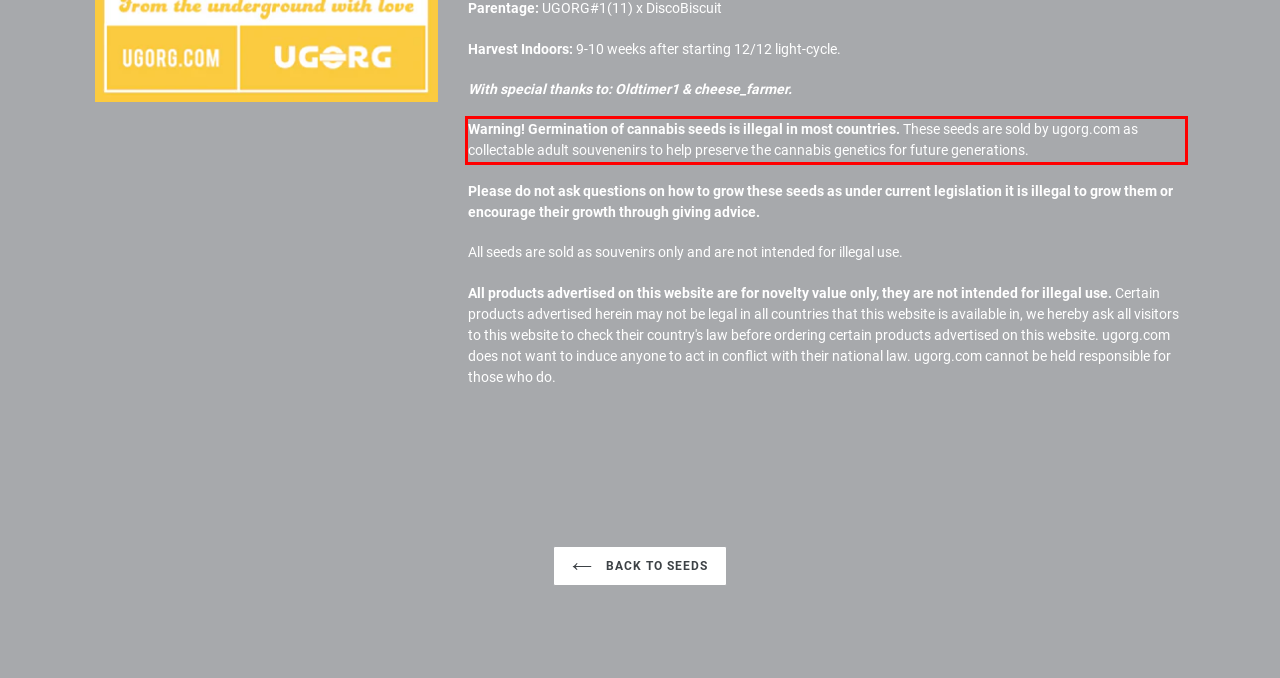Analyze the red bounding box in the provided webpage screenshot and generate the text content contained within.

Warning! Germination of cannabis seeds is illegal in most countries. These seeds are sold by ugorg.com as collectable adult souvenenirs to help preserve the cannabis genetics for future generations.